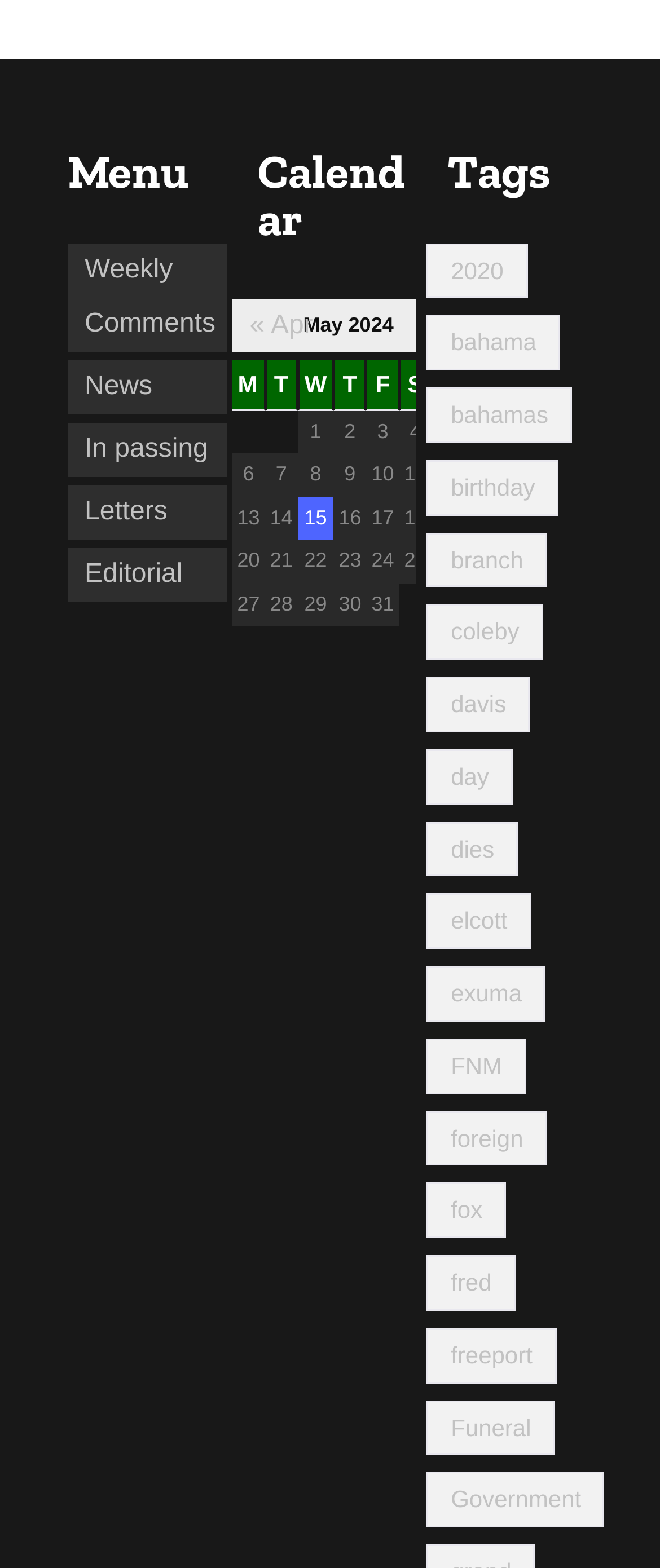Determine the bounding box of the UI element mentioned here: "dies". The coordinates must be in the format [left, top, right, bottom] with values ranging from 0 to 1.

[0.647, 0.524, 0.785, 0.559]